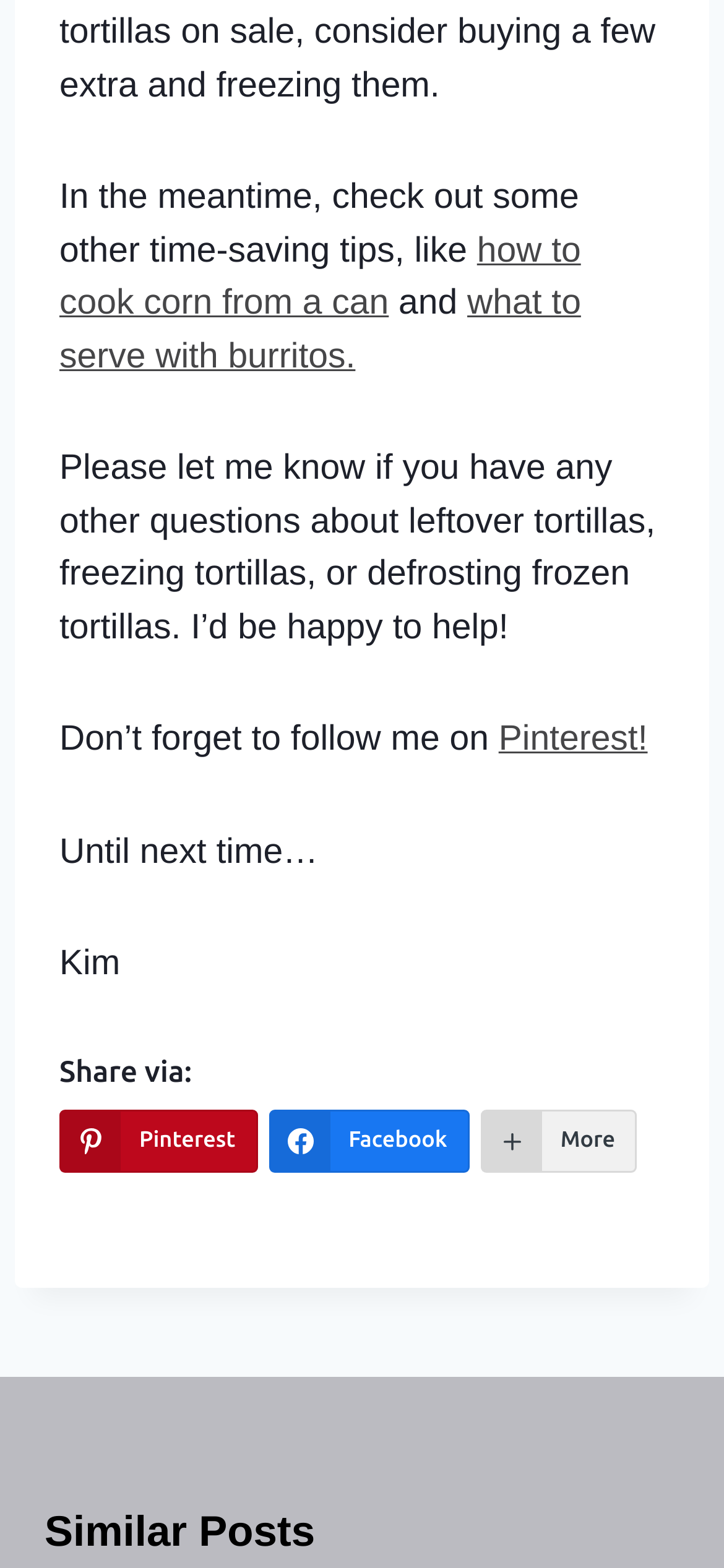Refer to the image and answer the question with as much detail as possible: What is the topic of the similar posts section?

The webpage has a section titled 'Similar Posts', but it does not specify the topic or category of these posts.